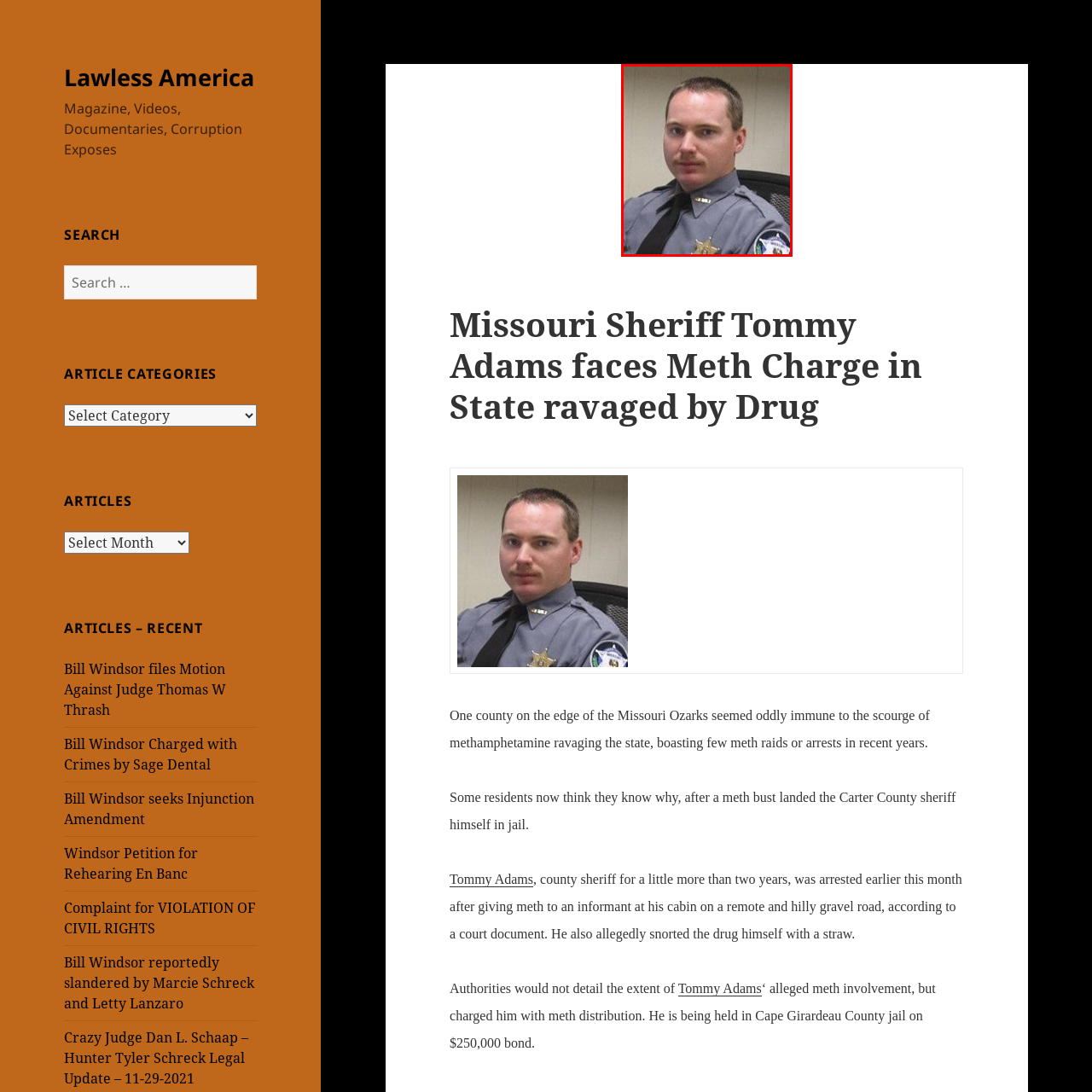Please analyze the elements within the red highlighted area in the image and provide a comprehensive answer to the following question: What is Tommy Adams accused of?

The caption states that Tommy Adams was arrested for allegedly distributing methamphetamine, implying that he is accused of this crime.